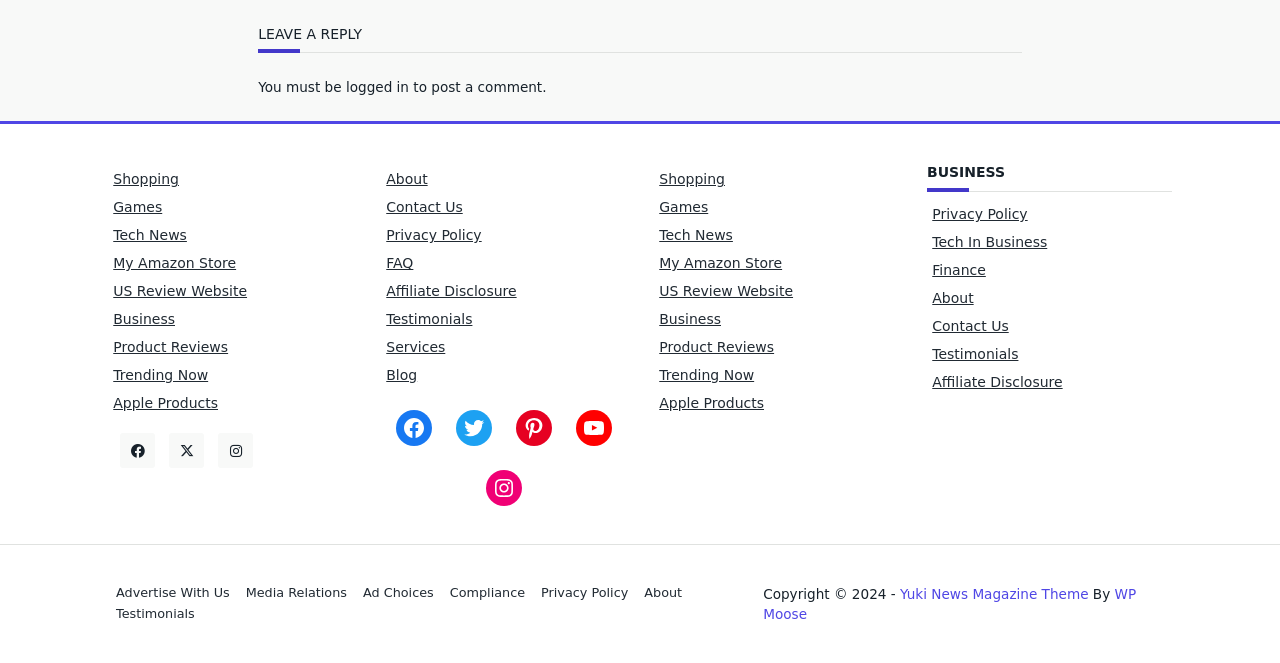What is the purpose of the 'LEAVE A REPLY' section?
Refer to the image and provide a one-word or short phrase answer.

To post a comment